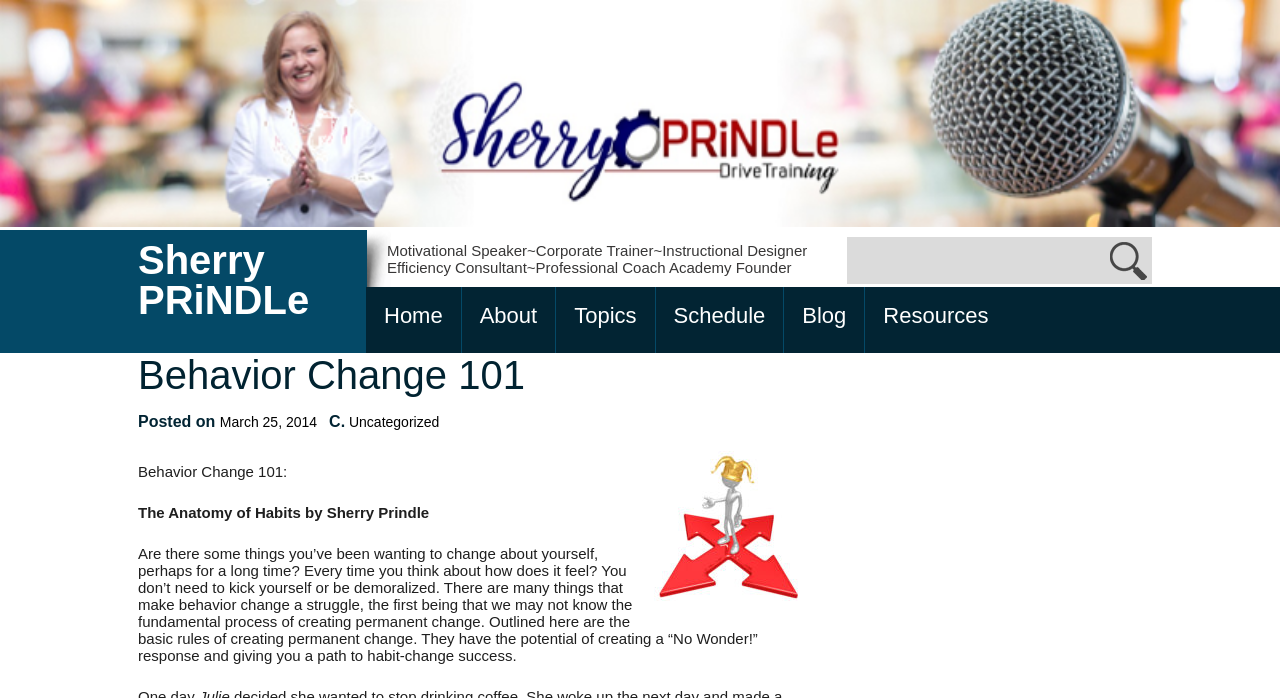Give a comprehensive overview of the webpage, including key elements.

This webpage is about Sherry PRiNDLe, a motivational speaker, corporate trainer, instructional designer, efficiency consultant, and professional coach academy founder. At the top of the page, there is a large image that spans the entire width of the page. Below the image, there is a link to the homepage, followed by a heading with Sherry PRiNDLe's name.

To the right of the heading, there is a search bar with a textbox and a button. Below the search bar, there is a navigation menu with links to different sections of the website, including Home, About, Topics, Schedule, Blog, and Resources.

The main content of the page is a blog post titled "Behavior Change 101". The post has a heading, followed by the date it was posted, March 25, 2014. The content of the post is divided into paragraphs, with the first paragraph introducing the topic of behavior change and the struggles people face when trying to change their habits. The text is accompanied by an image of a jester at a crossroads.

There are several links throughout the page, including links to other sections of the website and links within the blog post. The page also has a few static text elements, including a motivational speaker's tagline and a brief description of the blog post. Overall, the page has a clean and organized layout, with a focus on providing information about Sherry PRiNDLe and her work as a motivational speaker and coach.